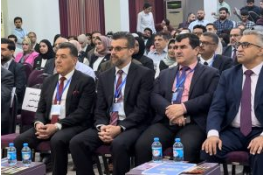Illustrate the image with a detailed and descriptive caption.

The image depicts a formal event attended by several individuals, seated in a row of chairs. The focus is on four men in suits, each wearing a delegate badge hung around their necks. They appear engaged in the proceedings, with one individual looking to the left, while the rest maintain a focused demeanor. In the background, a mixed audience can be seen, including women in hijabs, suggesting a diverse gathering. The setting is likely a conference or symposium, highlighting the importance of collaboration and communication within the academic or professional community. Bottled water is placed on the table in front of the attendees, indicating a well-organized event. The atmosphere seems to convey a sense of professionalism and camaraderie among participants.